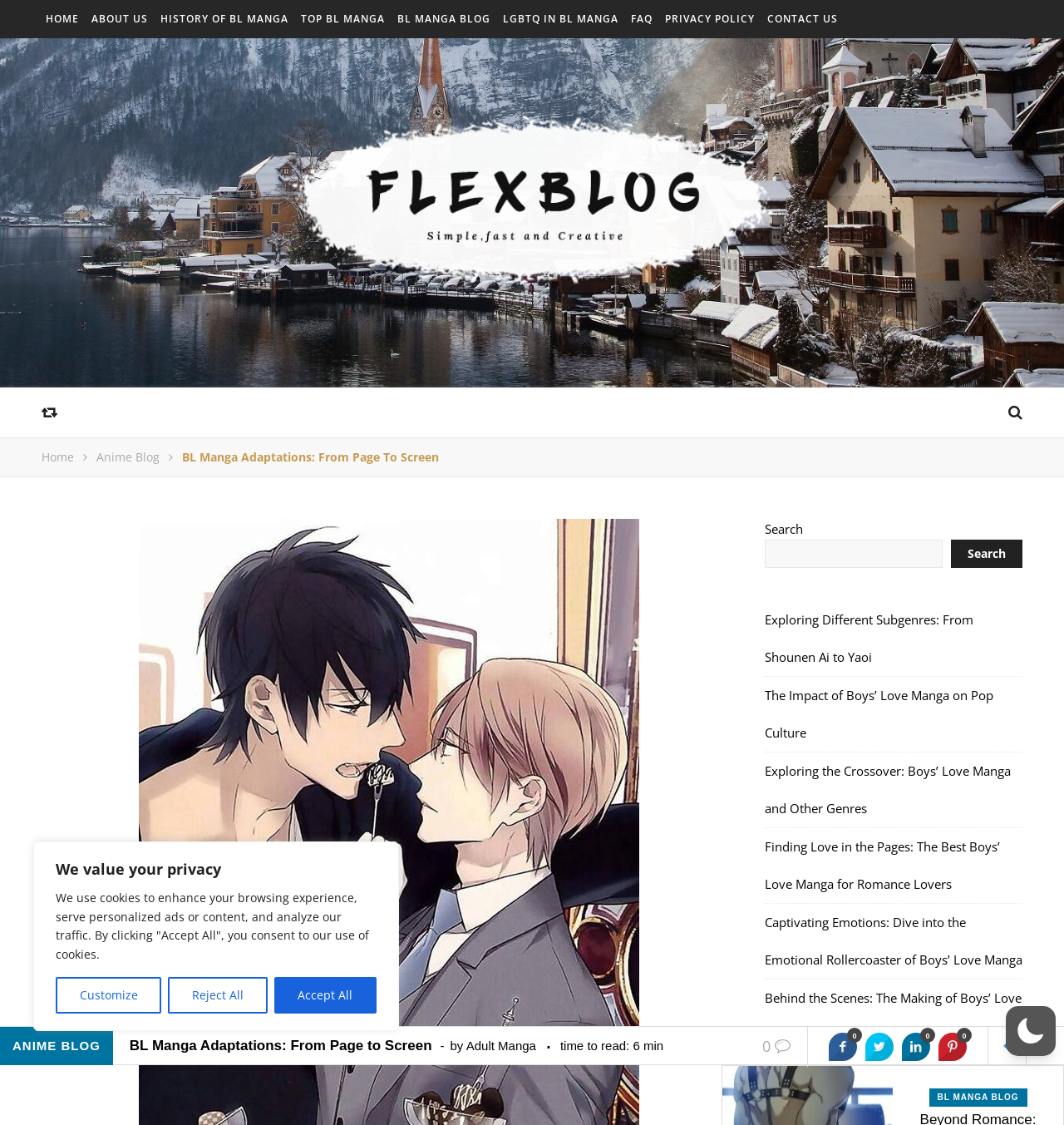Please provide the main heading of the webpage content.

BL Manga Adaptations: From Page to Screen